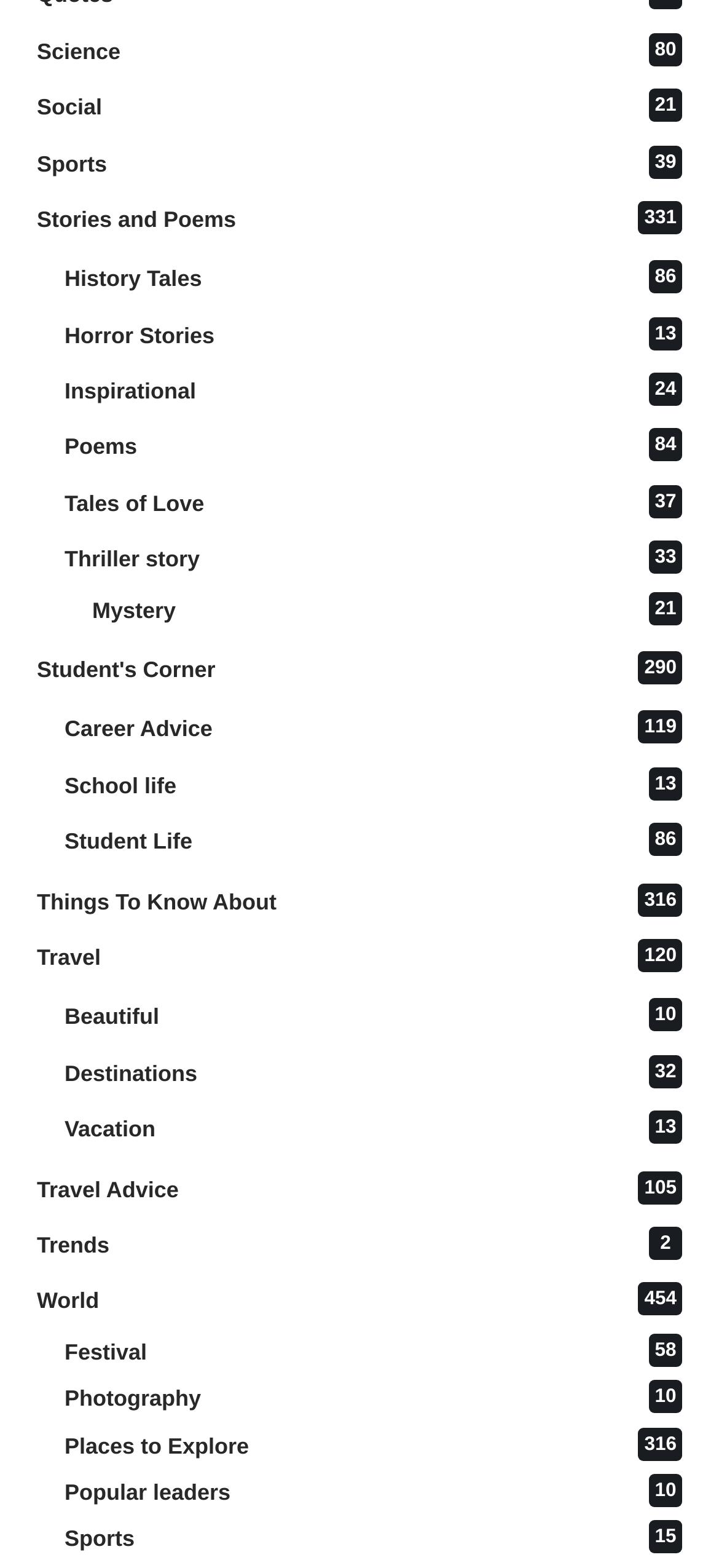Show the bounding box coordinates of the element that should be clicked to complete the task: "Read World news".

[0.051, 0.812, 0.949, 0.842]